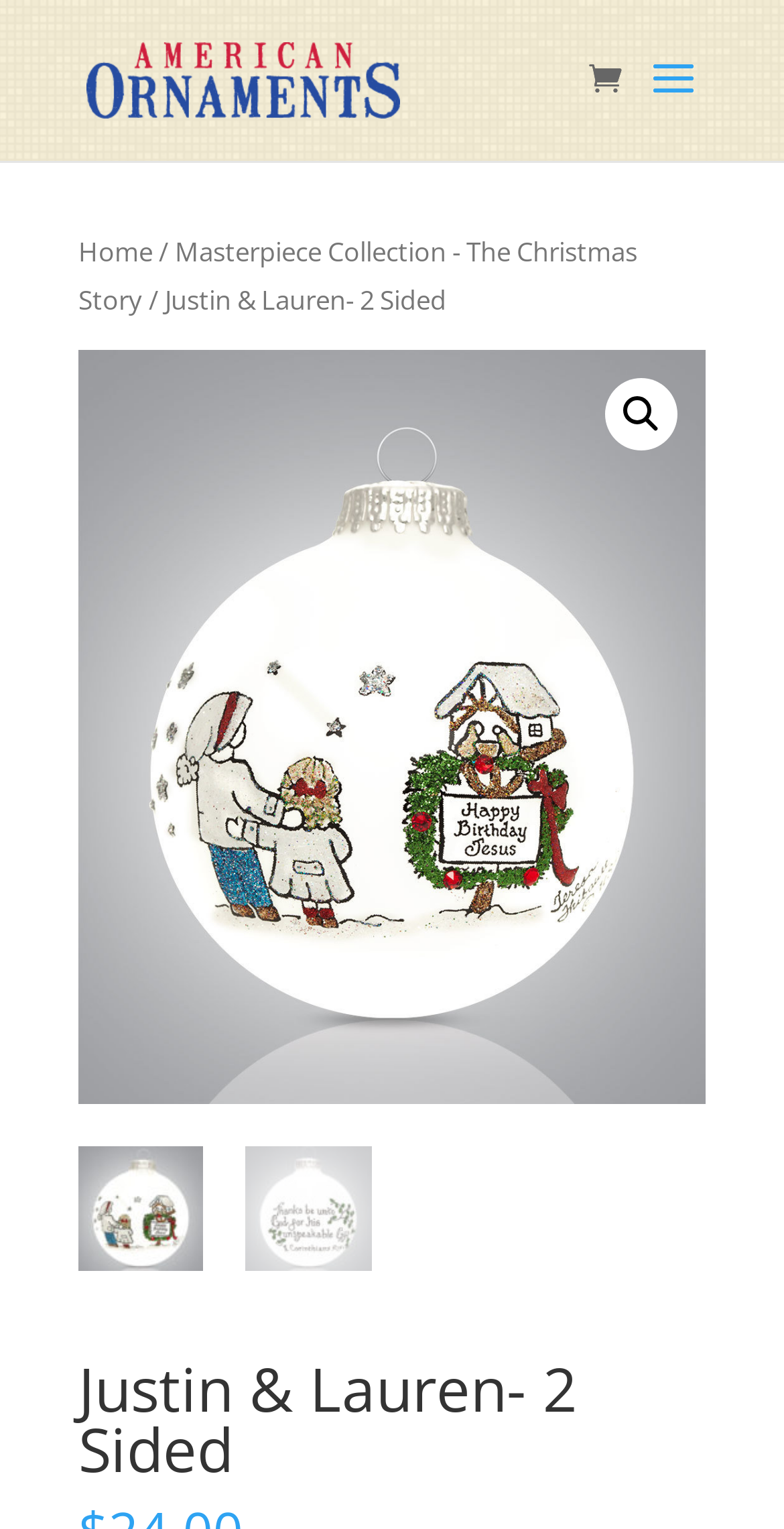How many images are displayed on the webpage?
Carefully examine the image and provide a detailed answer to the question.

I counted the number of image elements on the webpage, which are [46] image 'American Ornaments', [397] image '', [278] image '', and [279] image ''. This totals to 4 images.